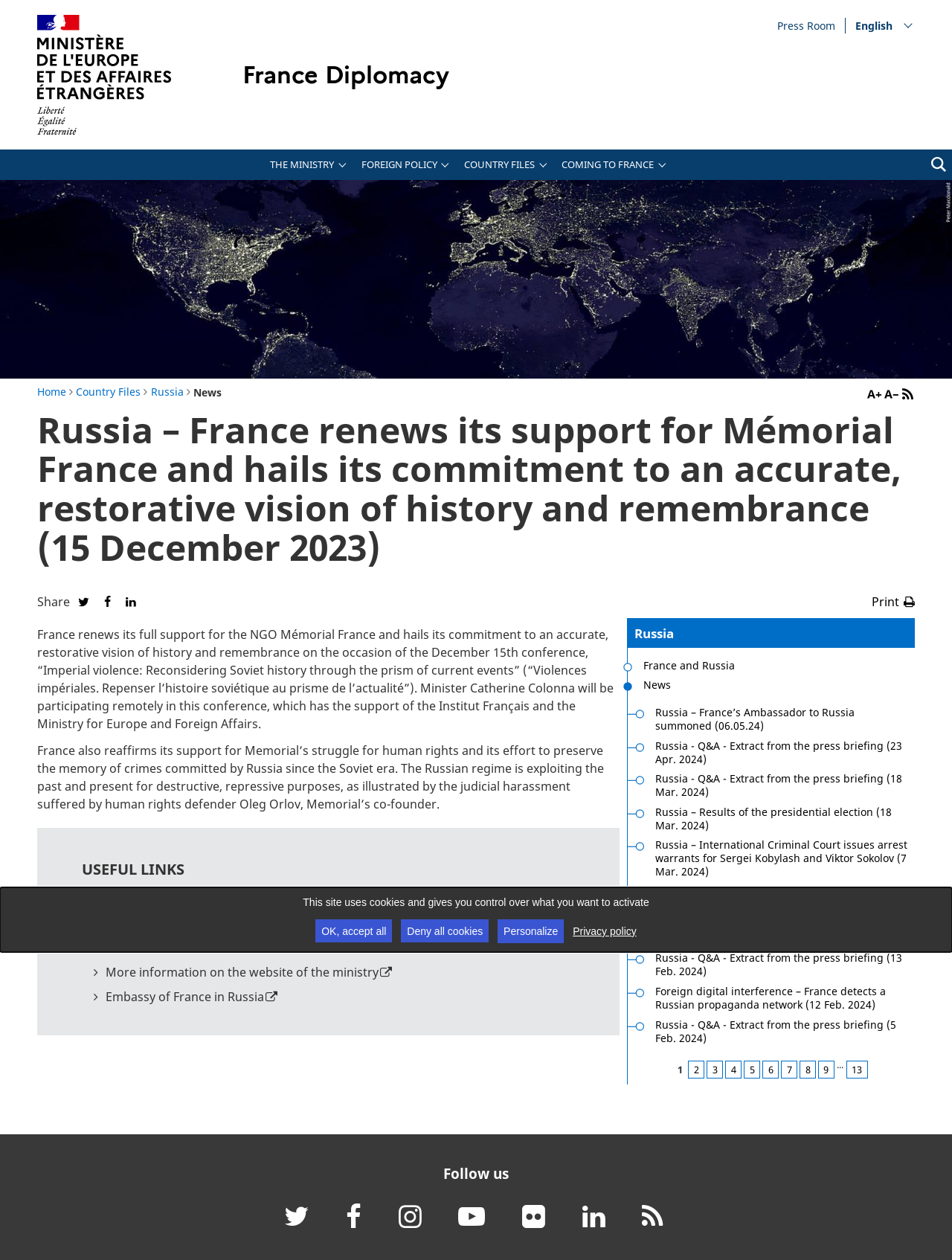What is the language of the webpage?
Using the image as a reference, answer with just one word or a short phrase.

French and English